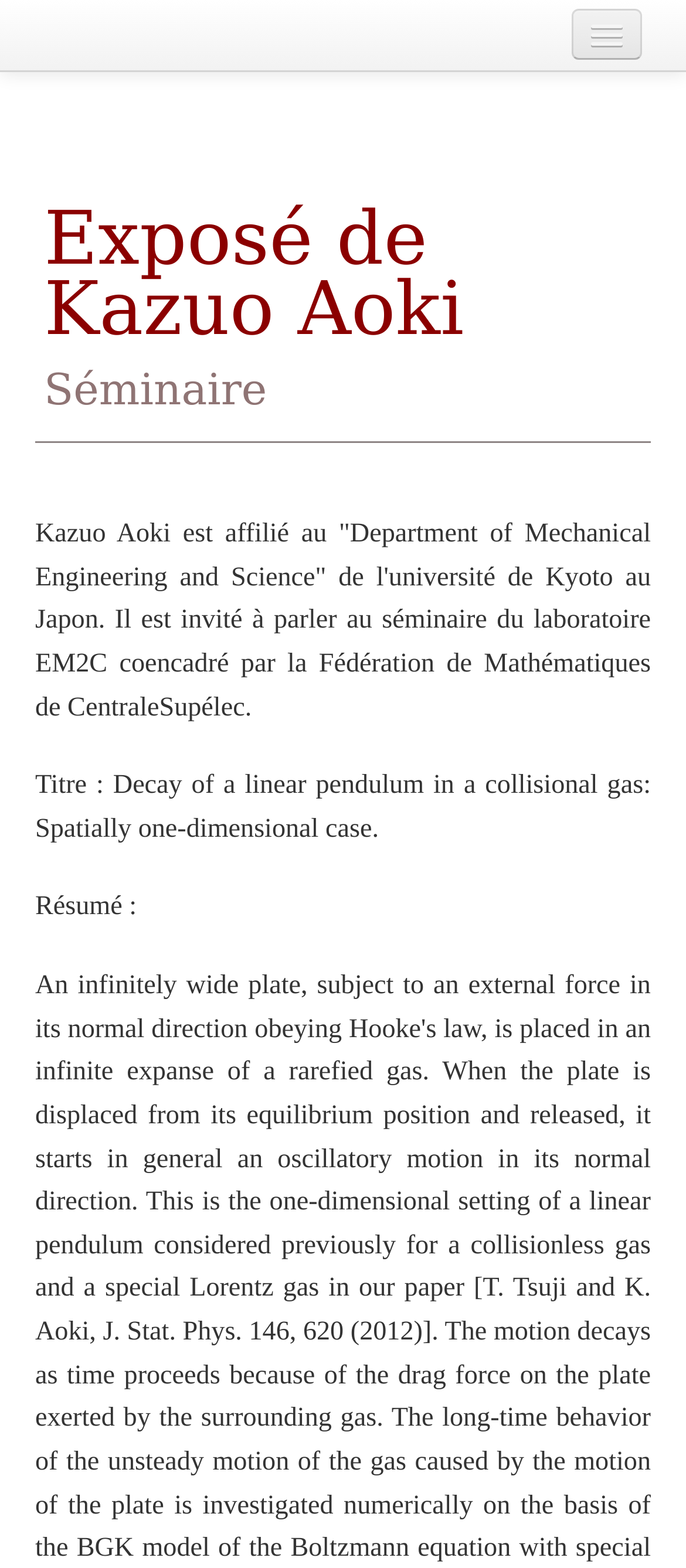Identify the bounding box coordinates of the area that should be clicked in order to complete the given instruction: "go to home page". The bounding box coordinates should be four float numbers between 0 and 1, i.e., [left, top, right, bottom].

[0.051, 0.038, 0.949, 0.081]